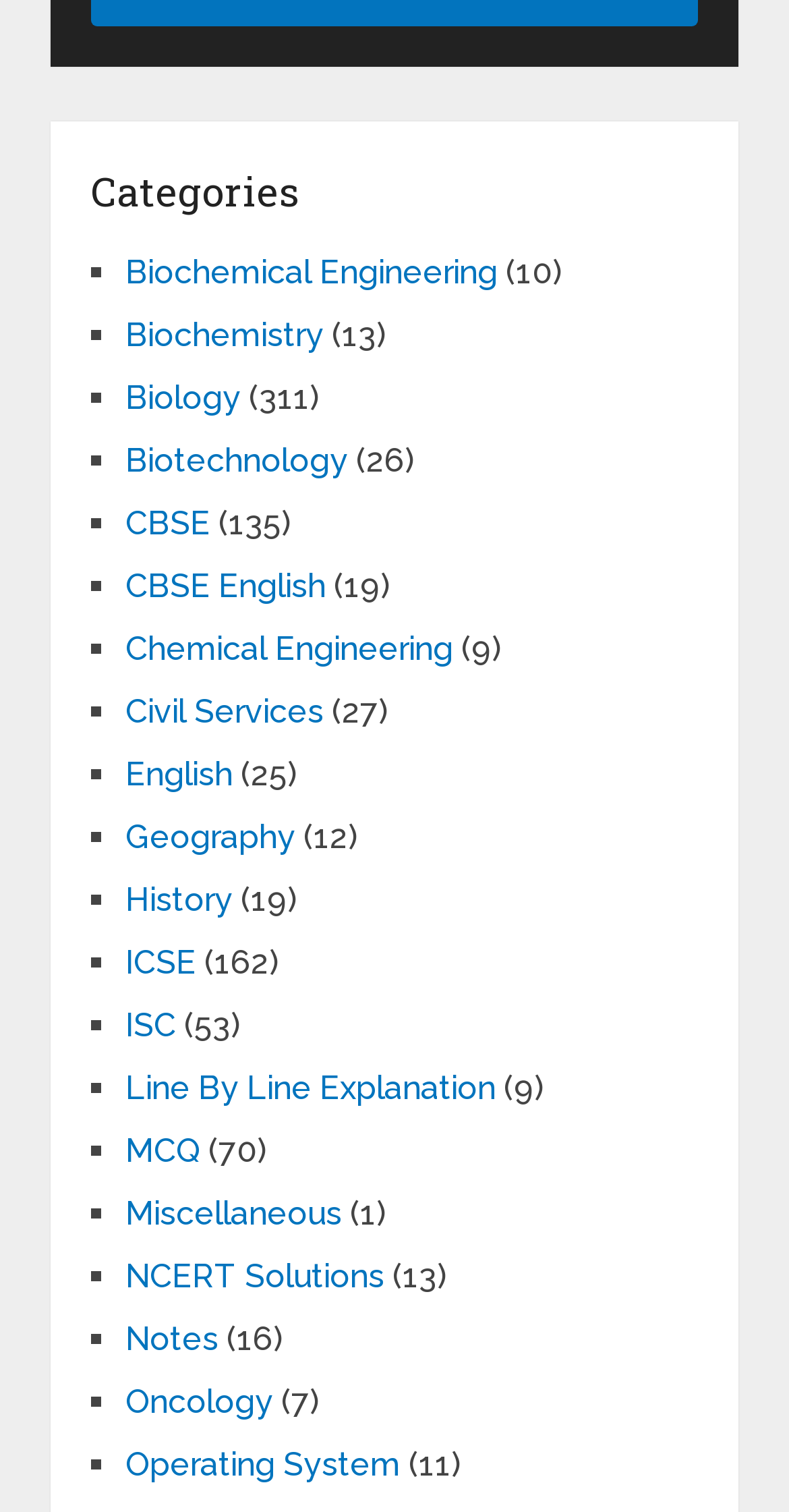Please provide a brief answer to the following inquiry using a single word or phrase:
How many items are there in the 'ICSE' category?

162